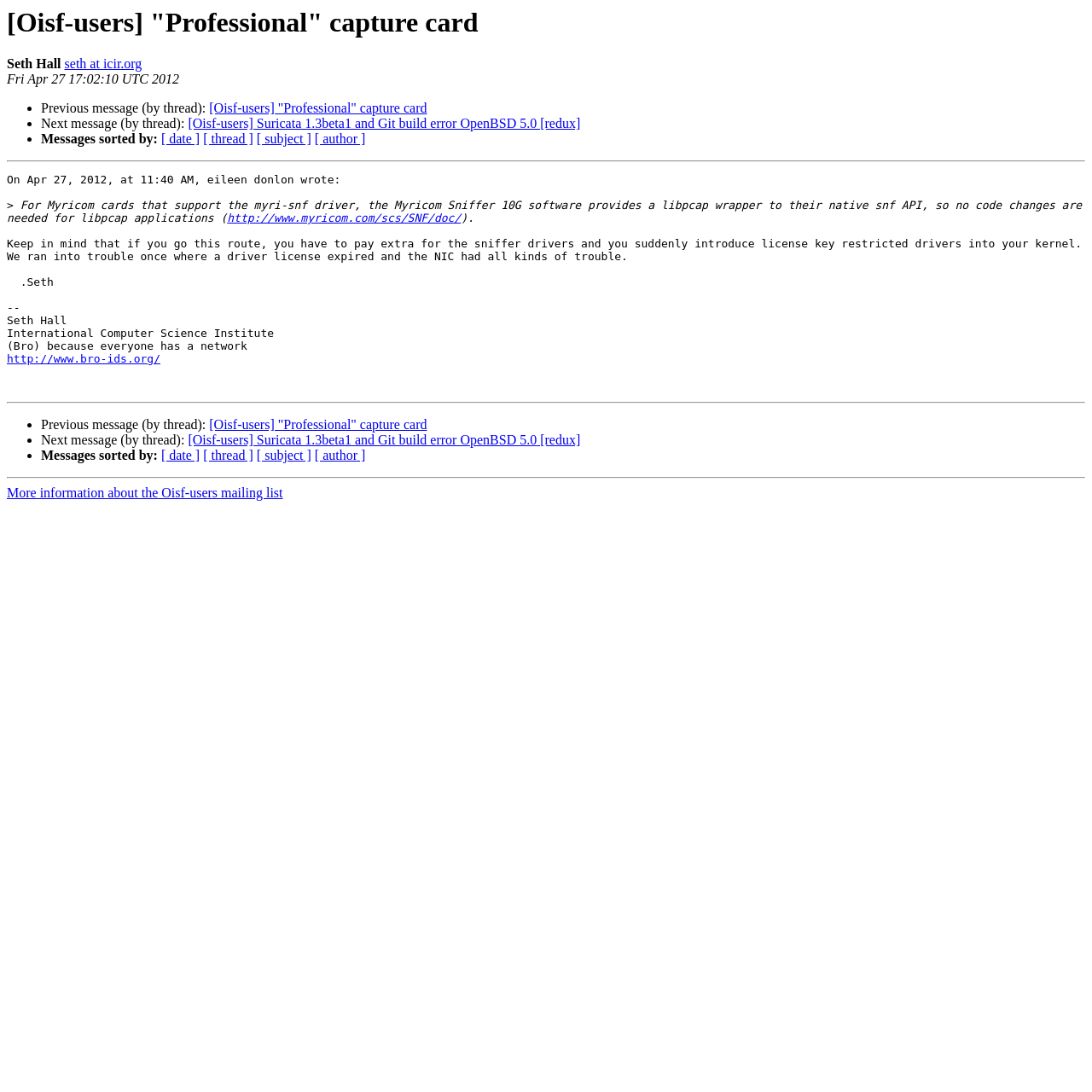Answer in one word or a short phrase: 
Who is the author of the message?

Seth Hall